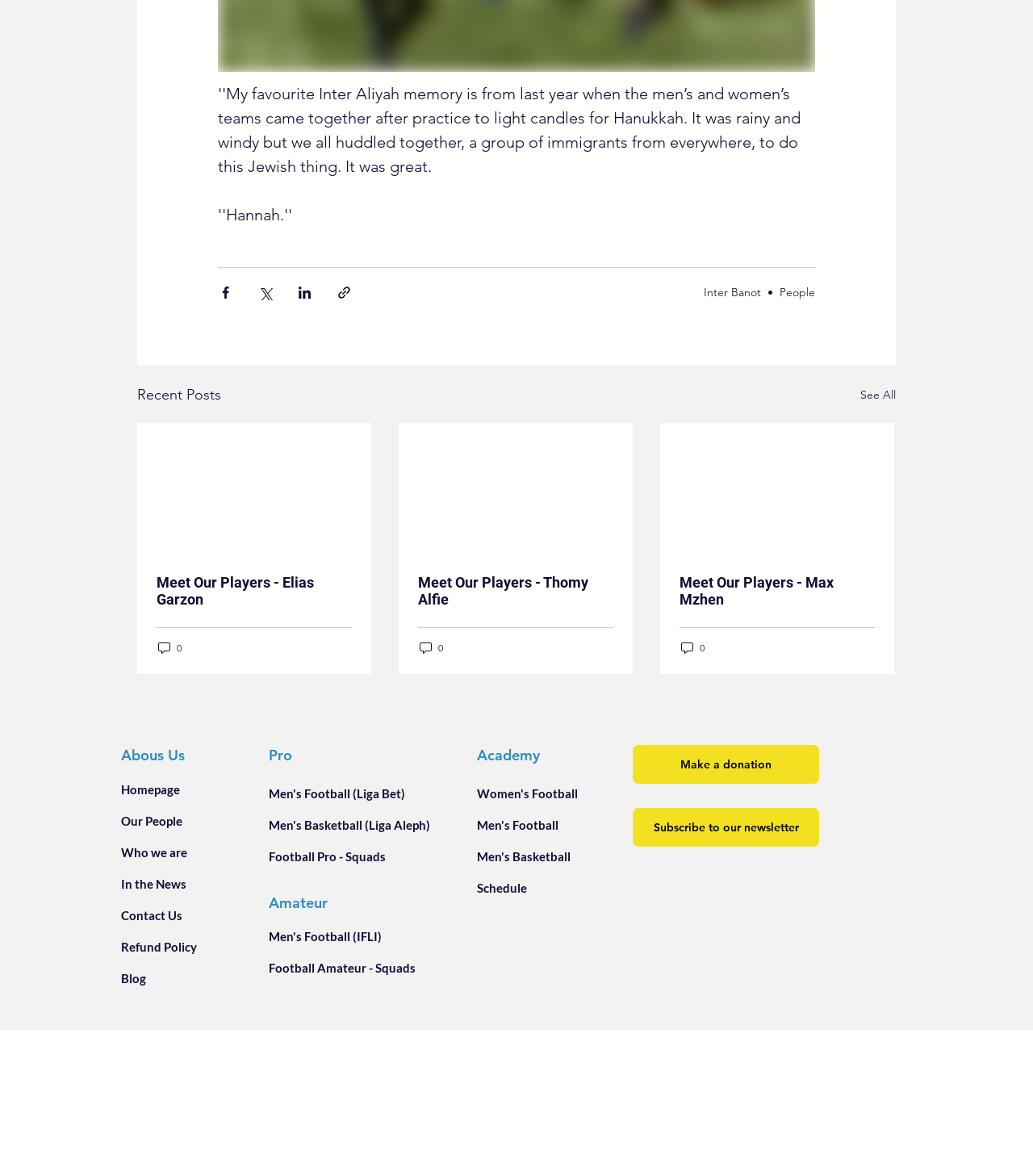Please identify the bounding box coordinates of the area I need to click to accomplish the following instruction: "Contact us".

None